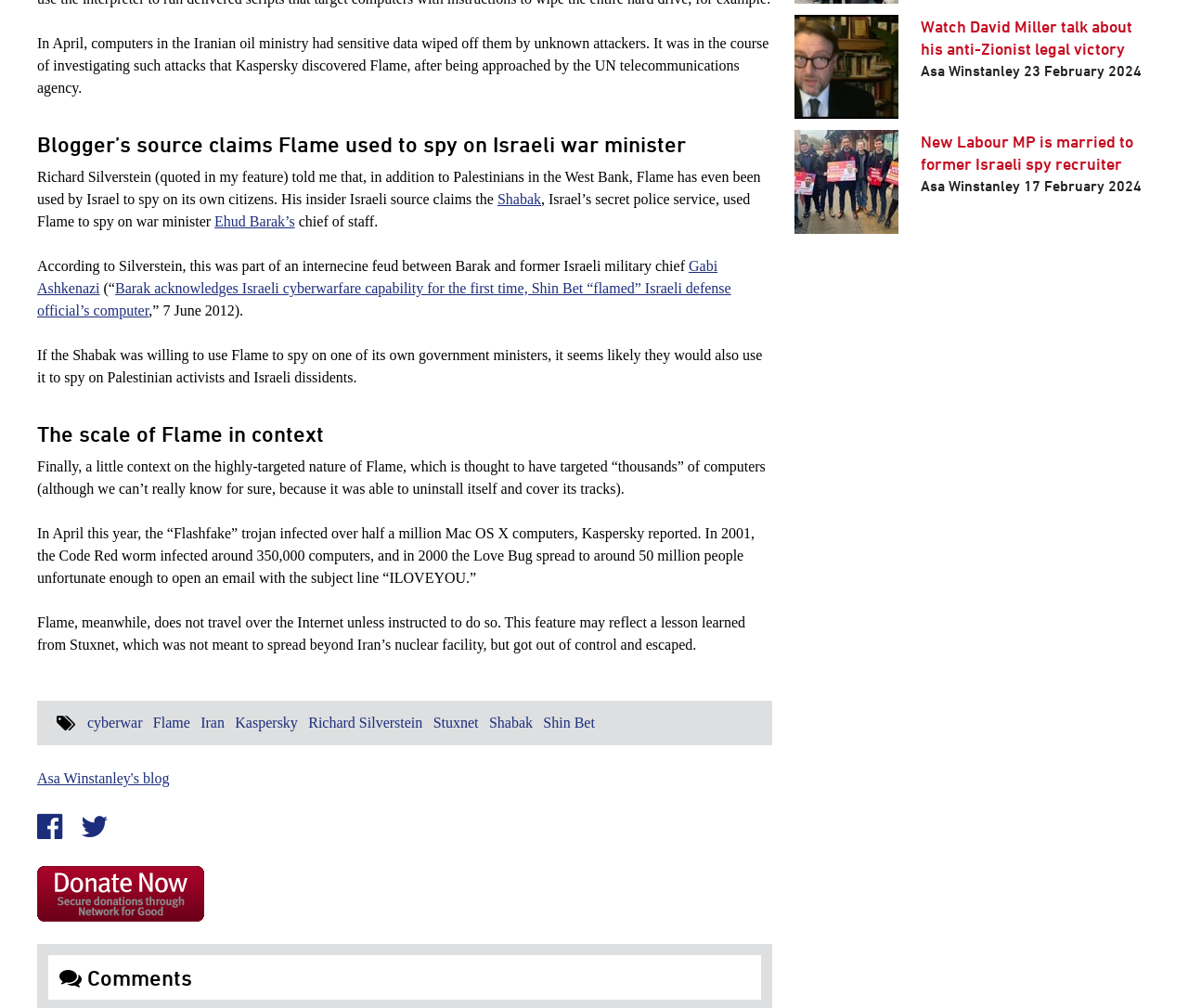Please identify the bounding box coordinates of the element on the webpage that should be clicked to follow this instruction: "Click the link 'cyberwar'". The bounding box coordinates should be given as four float numbers between 0 and 1, formatted as [left, top, right, bottom].

[0.073, 0.709, 0.12, 0.725]